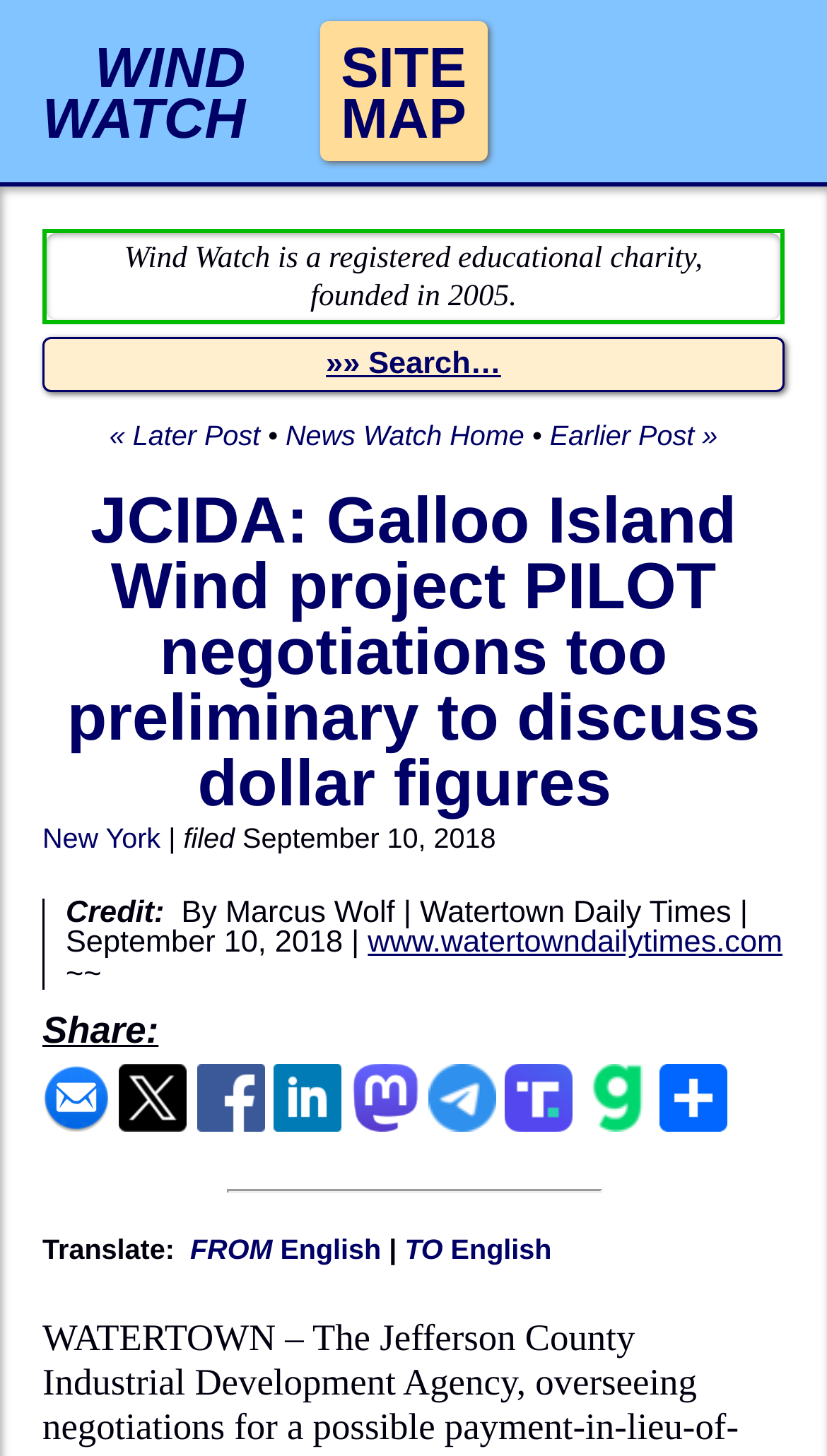What is the purpose of the 'Translate' section?
Using the image, answer in one word or phrase.

To translate the webpage